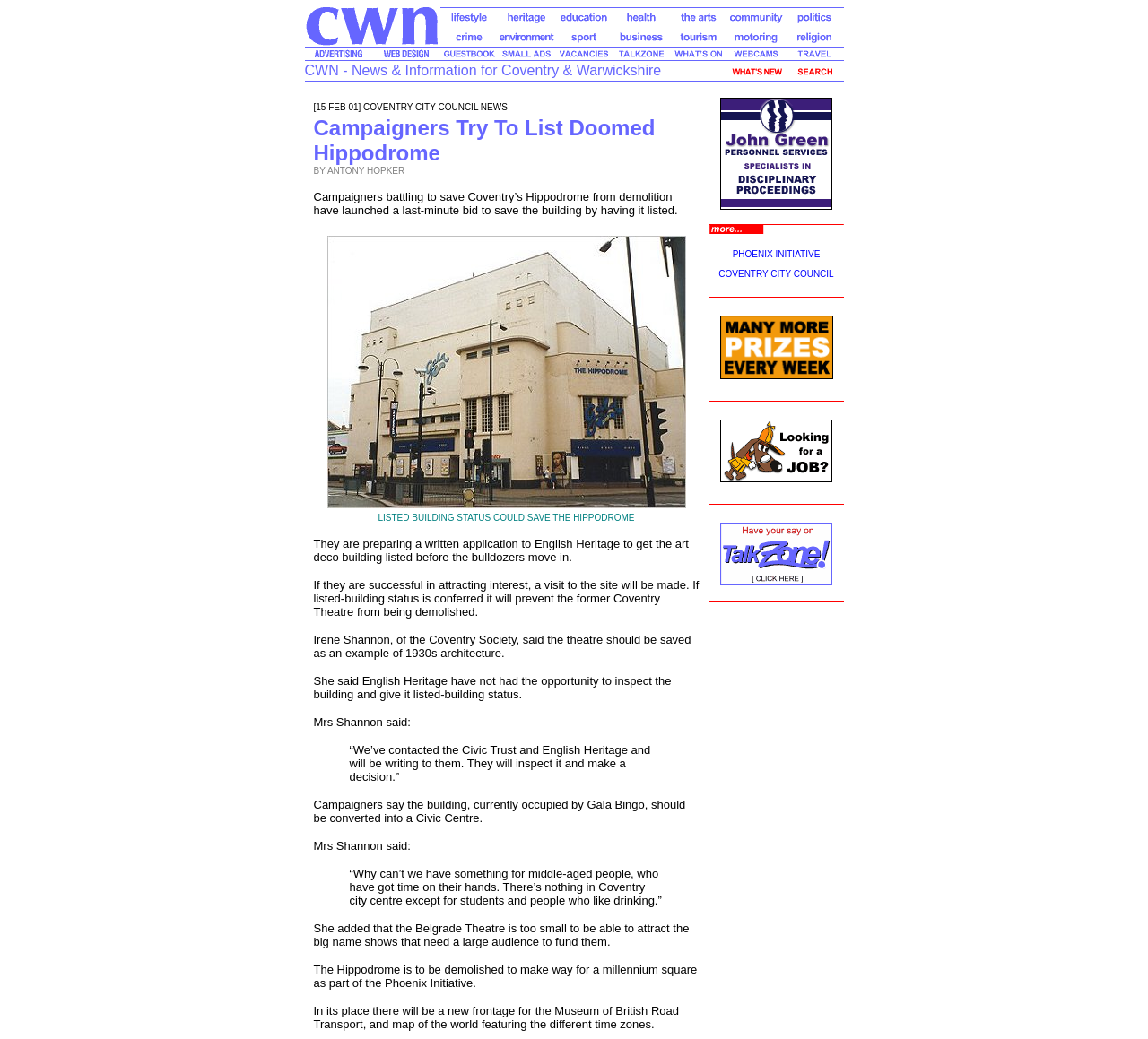Please locate the bounding box coordinates of the element that should be clicked to complete the given instruction: "Click on 'Cases We Handle'".

None